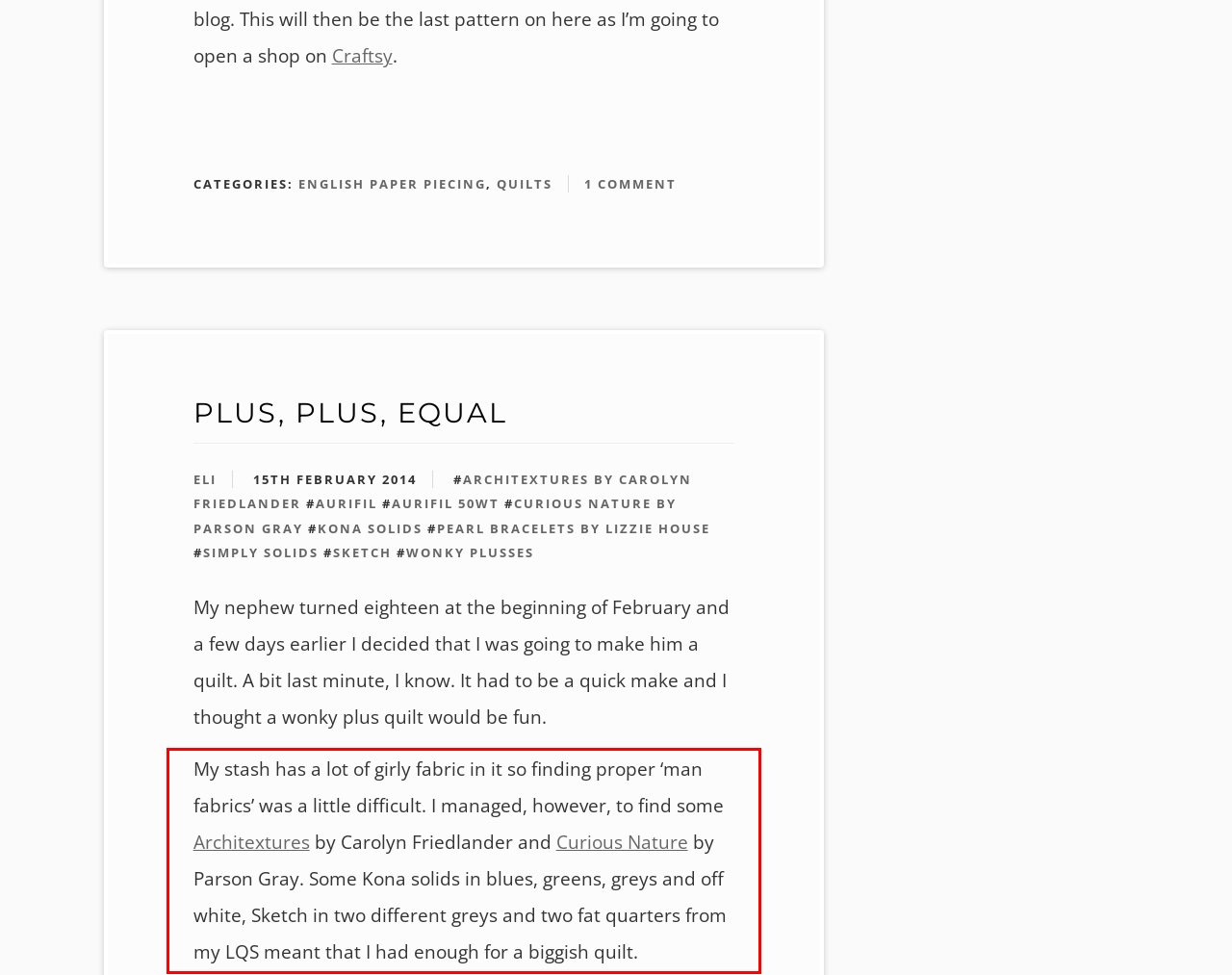You are provided with a screenshot of a webpage that includes a UI element enclosed in a red rectangle. Extract the text content inside this red rectangle.

My stash has a lot of girly fabric in it so finding proper ‘man fabrics’ was a little difficult. I managed, however, to find some Architextures by Carolyn Friedlander and Curious Nature by Parson Gray. Some Kona solids in blues, greens, greys and off white, Sketch in two different greys and two fat quarters from my LQS meant that I had enough for a biggish quilt.